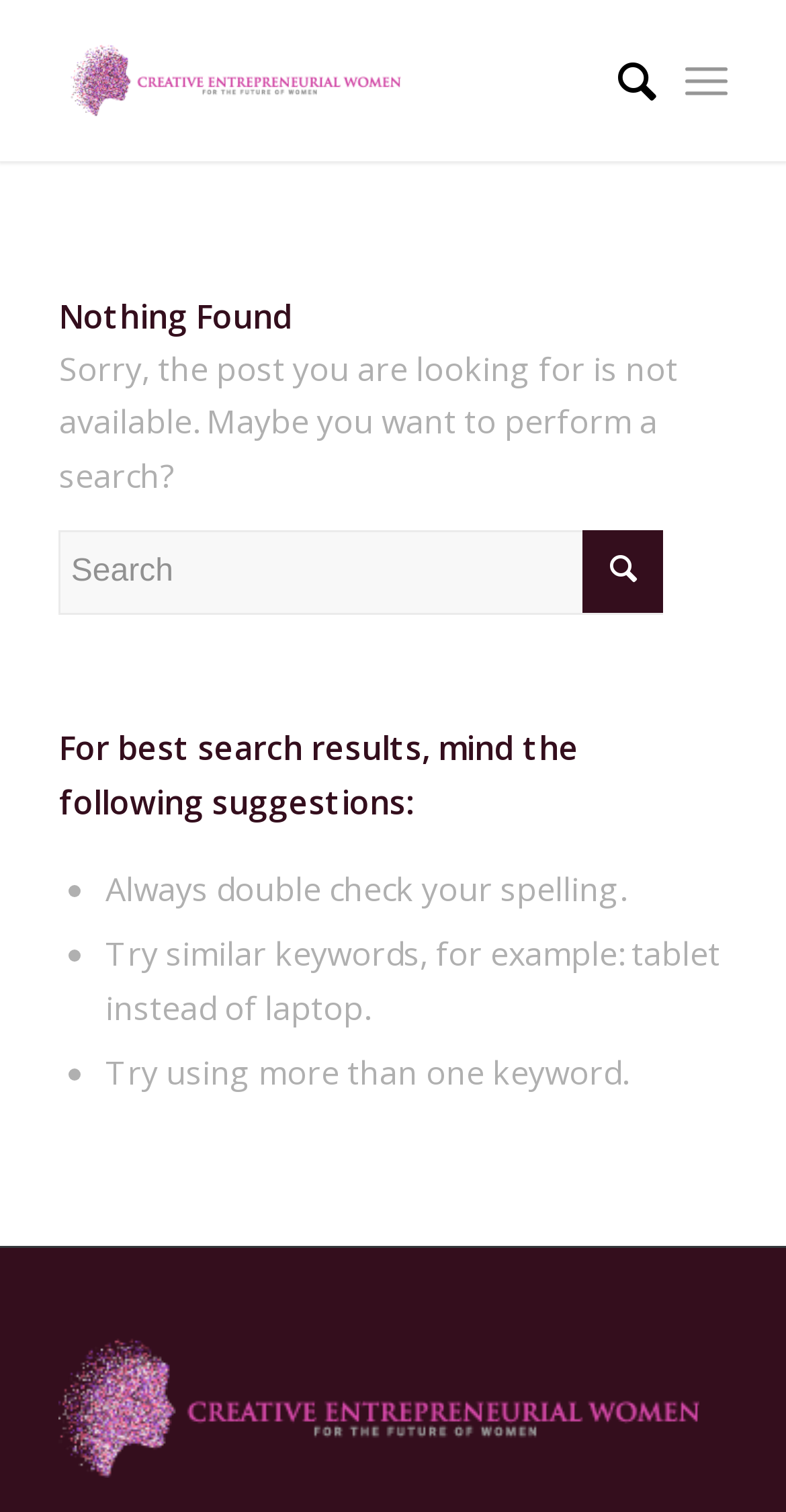Is the search function required?
Based on the image, respond with a single word or phrase.

No